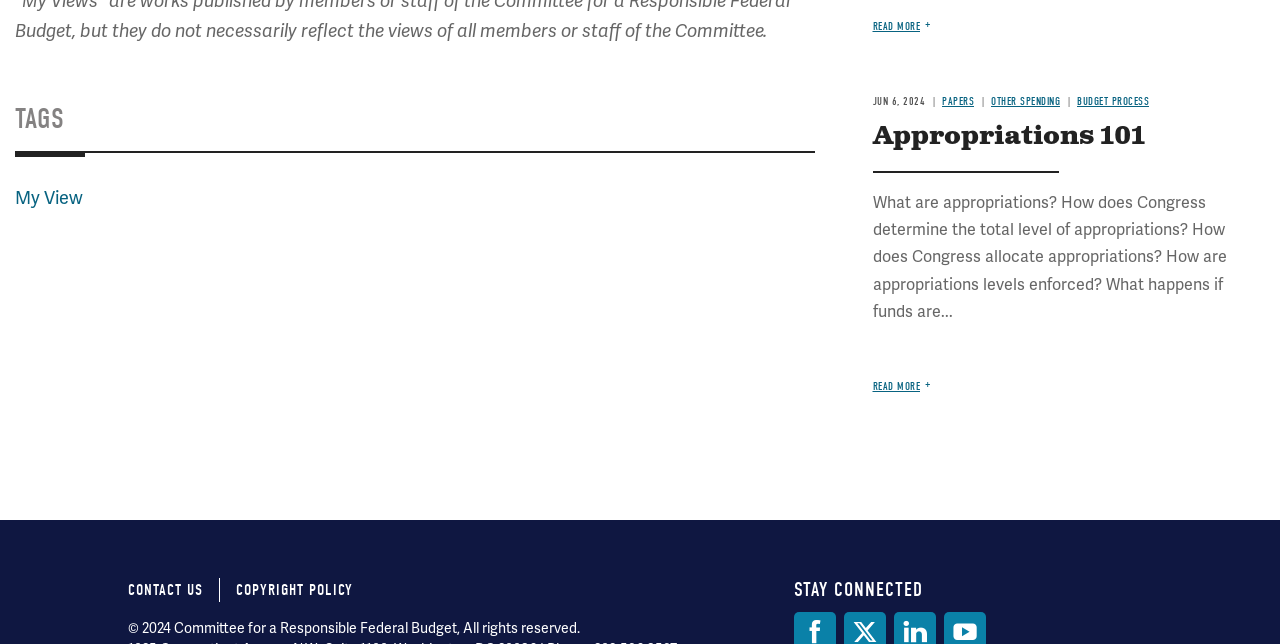Please specify the bounding box coordinates for the clickable region that will help you carry out the instruction: "View 'Appropriations 101'".

[0.682, 0.185, 0.894, 0.239]